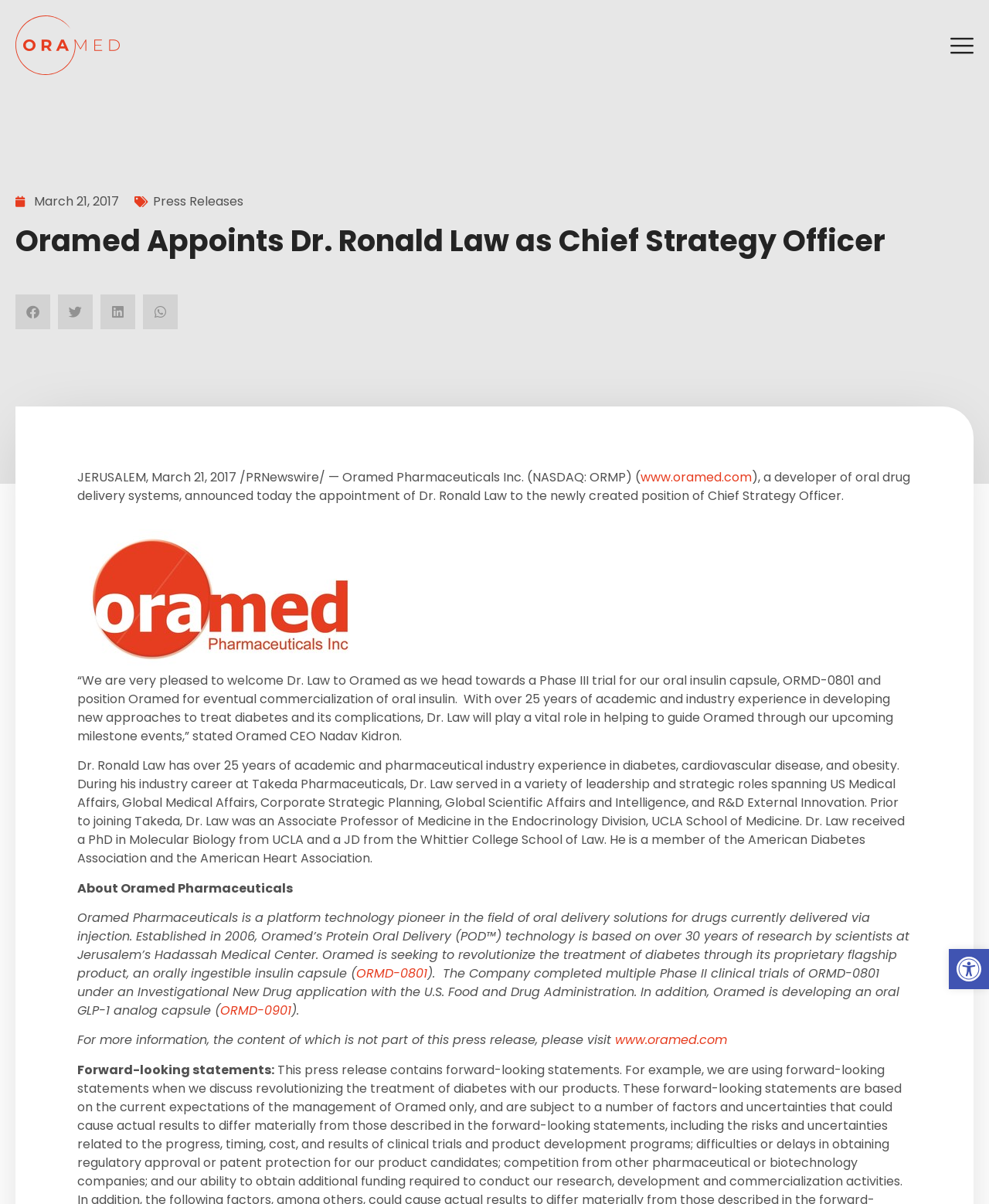Locate the bounding box coordinates of the clickable area to execute the instruction: "Learn more about ORMD-0801". Provide the coordinates as four float numbers between 0 and 1, represented as [left, top, right, bottom].

[0.36, 0.801, 0.432, 0.816]